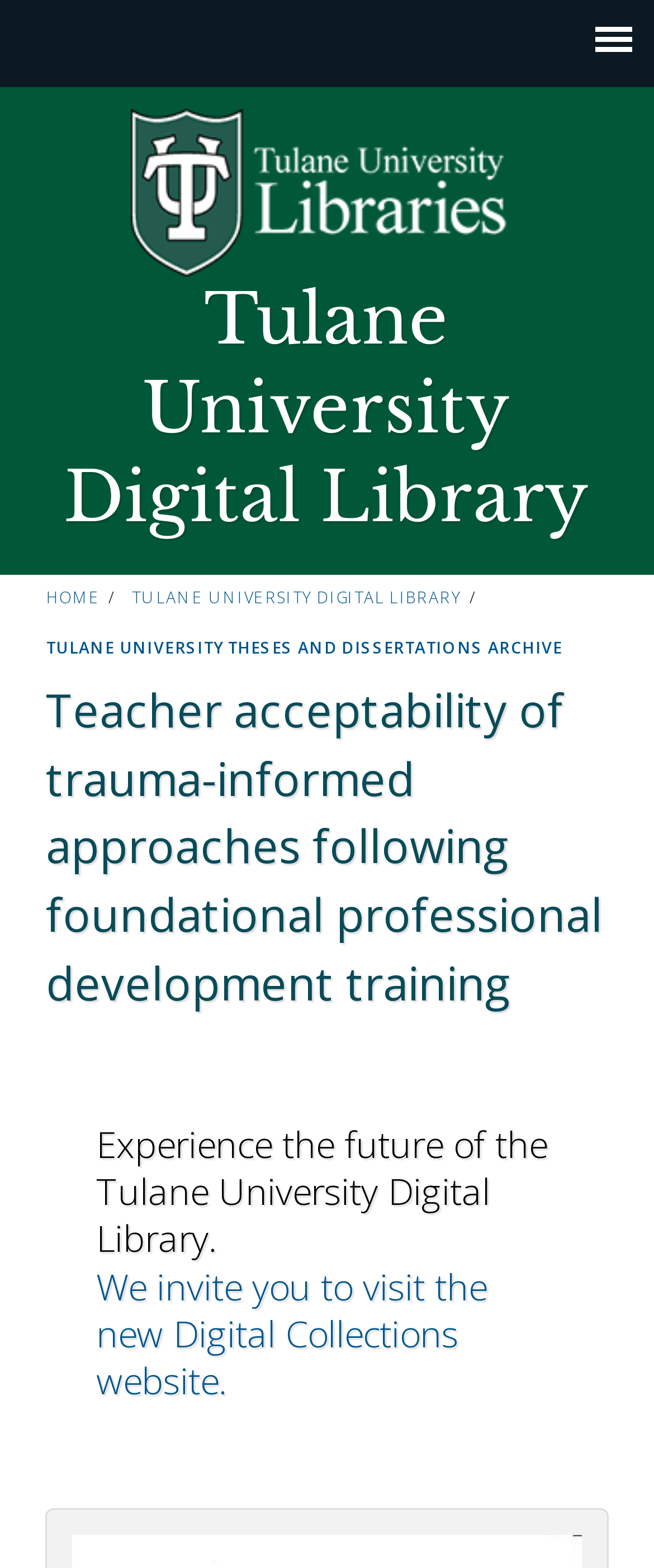Given the description Home, predict the bounding box coordinates of the UI element. Ensure the coordinates are in the format (top-left x, top-left y, bottom-right x, bottom-right y) and all values are between 0 and 1.

[0.071, 0.374, 0.166, 0.388]